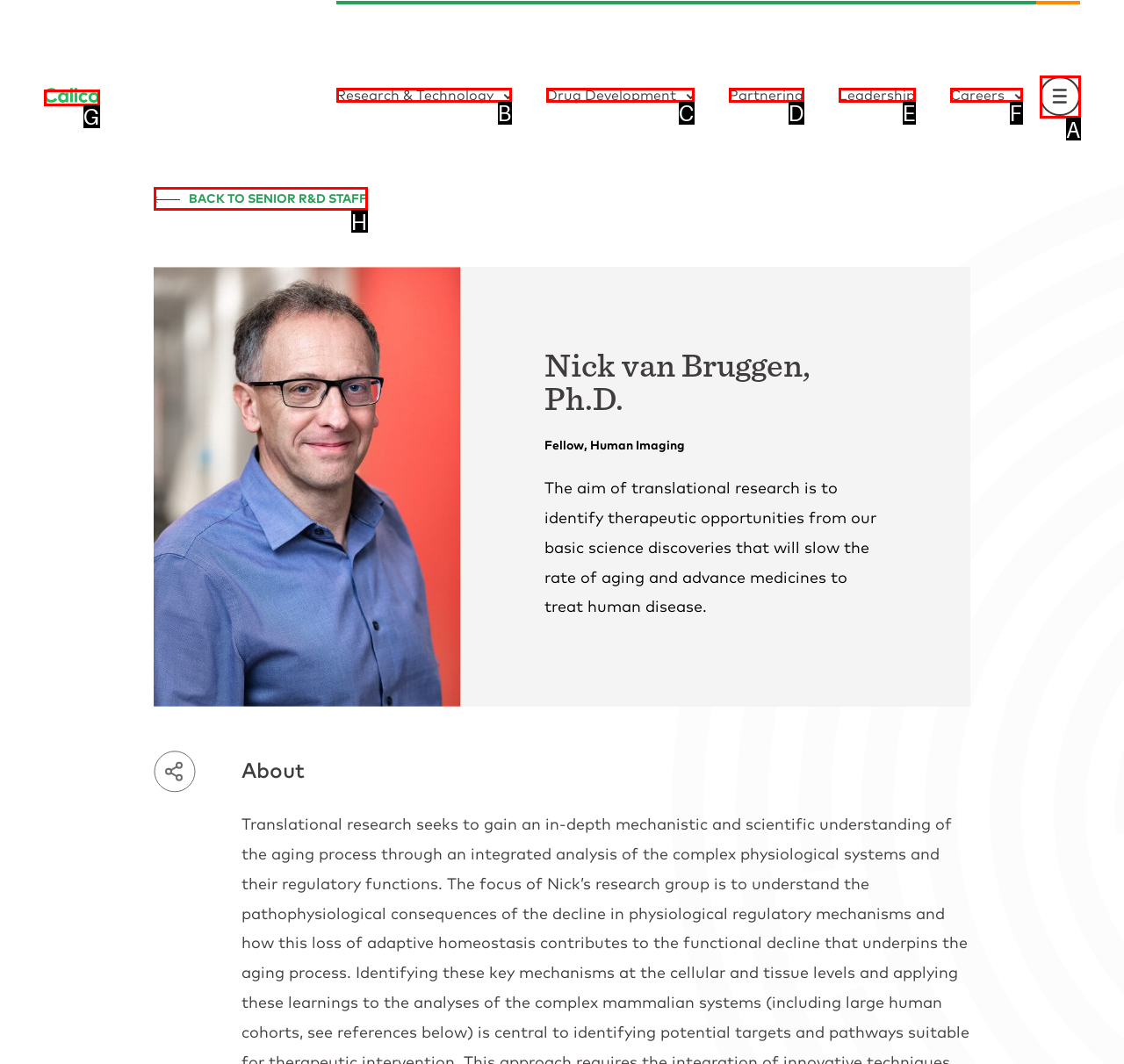Select the appropriate HTML element to click on to finish the task: Go to the home page.
Answer with the letter corresponding to the selected option.

None